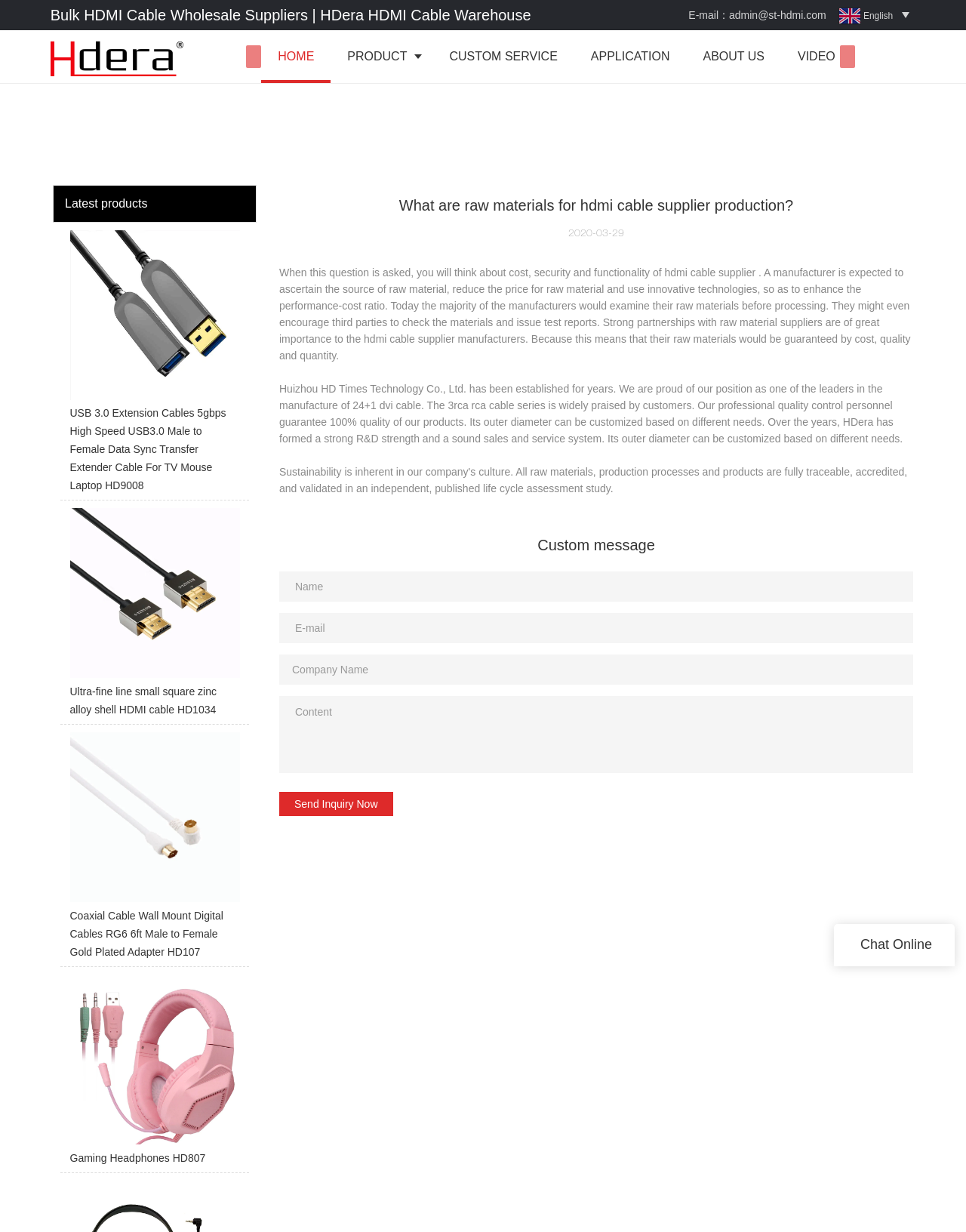Please respond in a single word or phrase: 
What is the contact email address of the company?

admin@st-hdmi.com